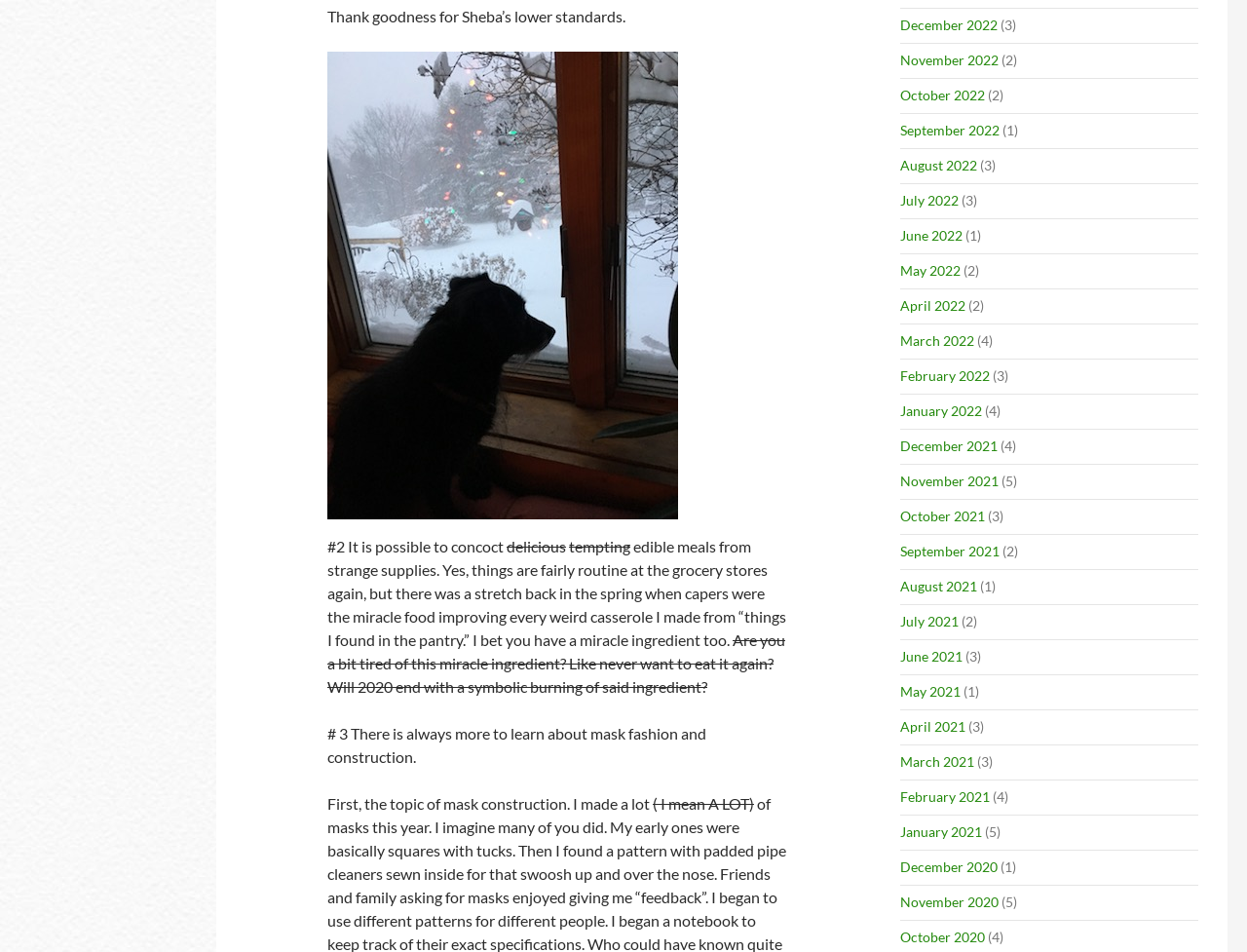Can you find the bounding box coordinates of the area I should click to execute the following instruction: "Click on December 2022"?

[0.722, 0.017, 0.8, 0.035]